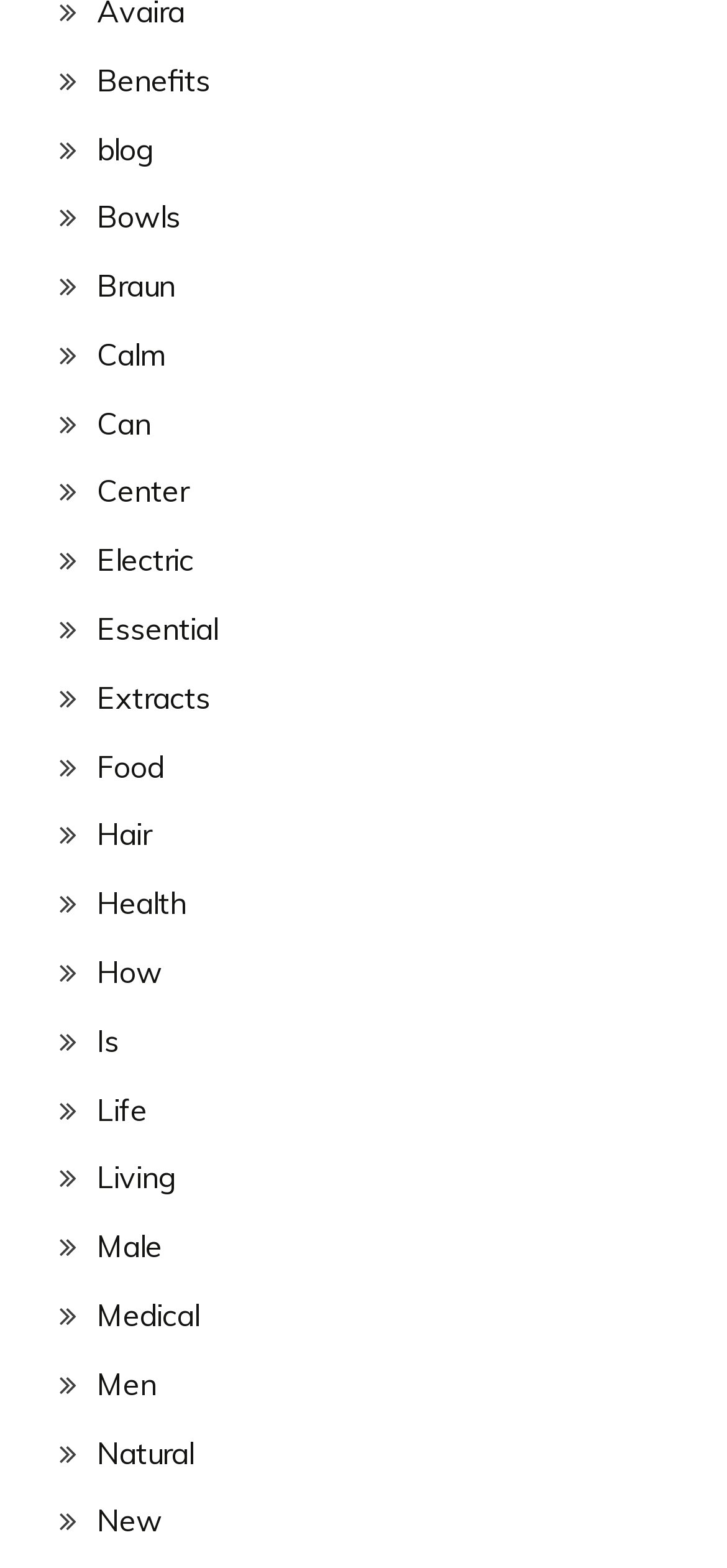Reply to the question below using a single word or brief phrase:
What is the first link on the webpage?

Benefits